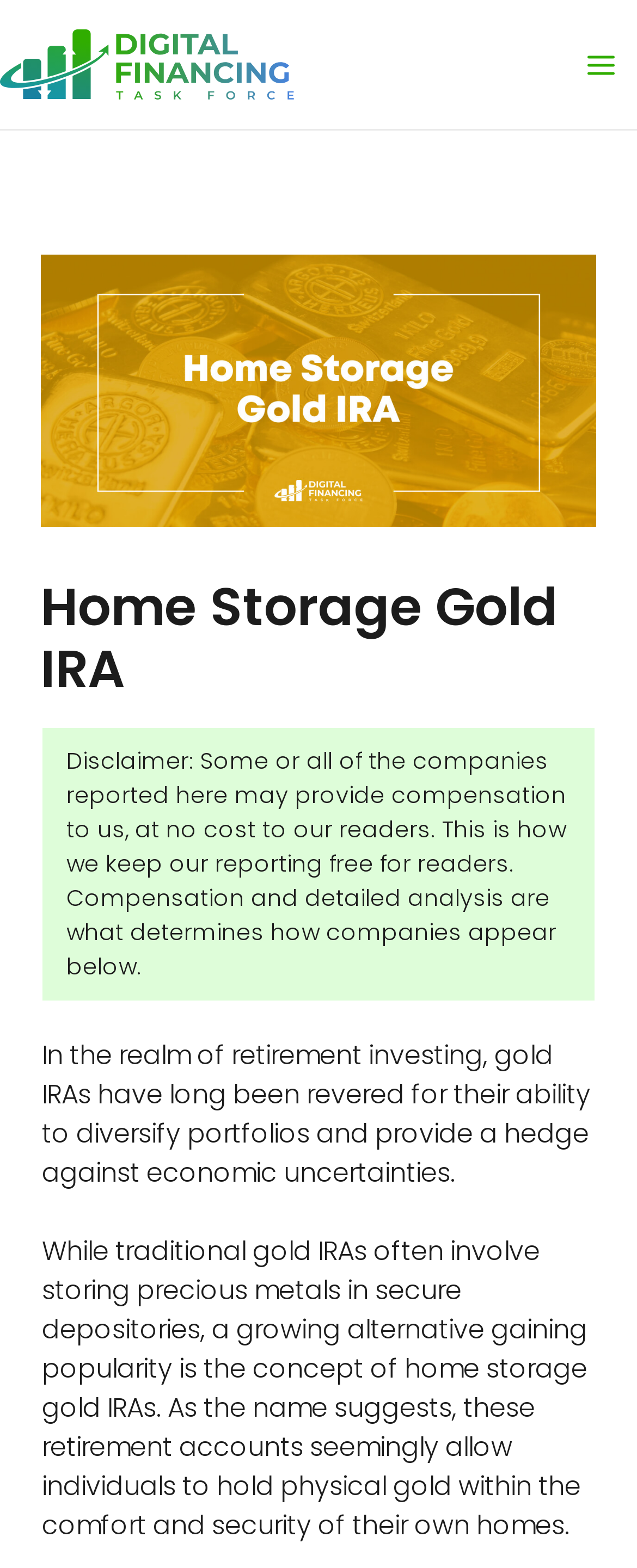Please examine the image and answer the question with a detailed explanation:
Where can physical gold be held in a home storage gold IRA?

I determined the answer by reading the text 'these retirement accounts seemingly allow individuals to hold physical gold within the comfort and security of their own homes.' which explicitly states that physical gold can be held at home in a home storage gold IRA.